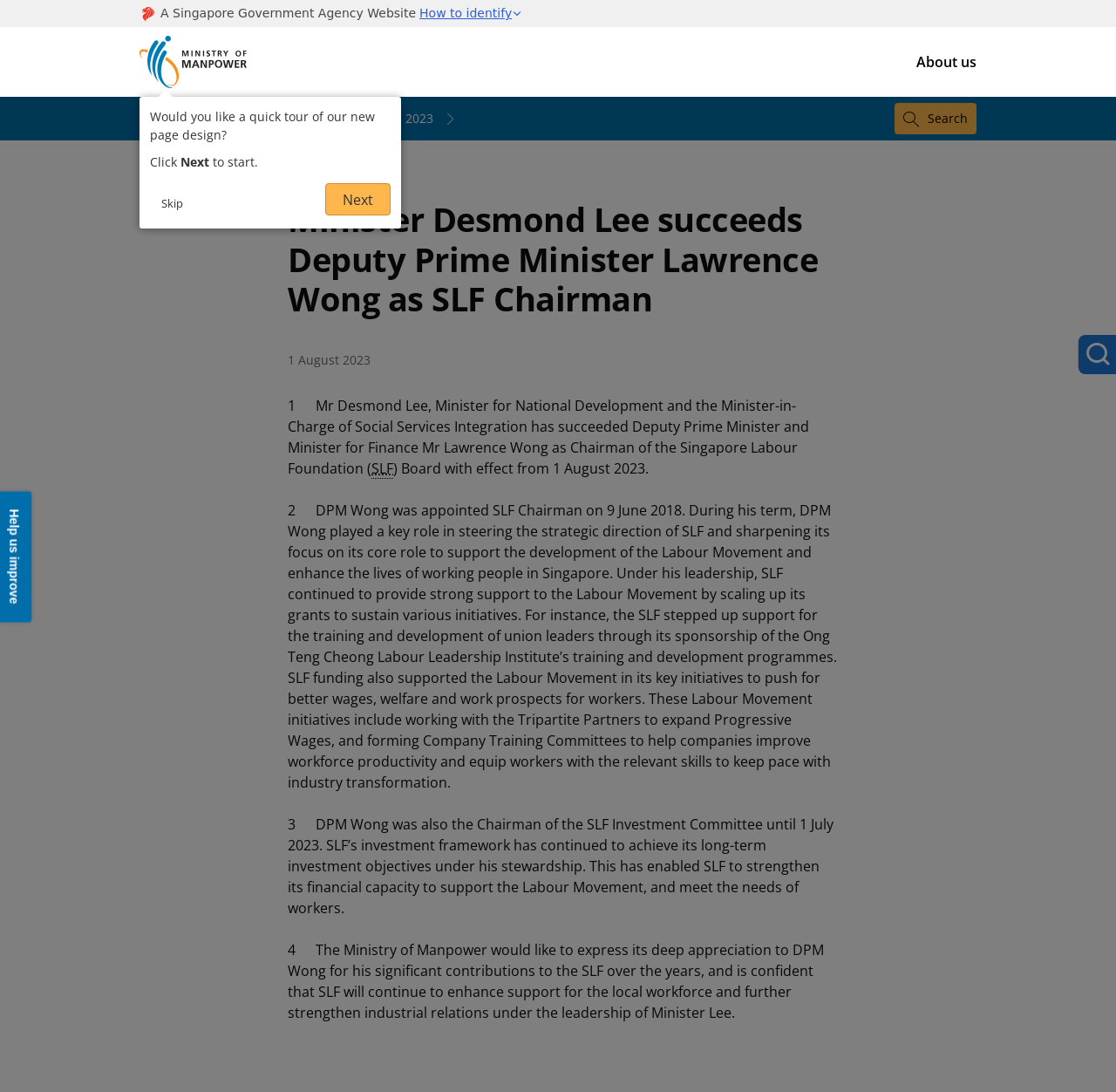Could you specify the bounding box coordinates for the clickable section to complete the following instruction: "Click the 'Search' button"?

[0.762, 0.065, 0.875, 0.116]